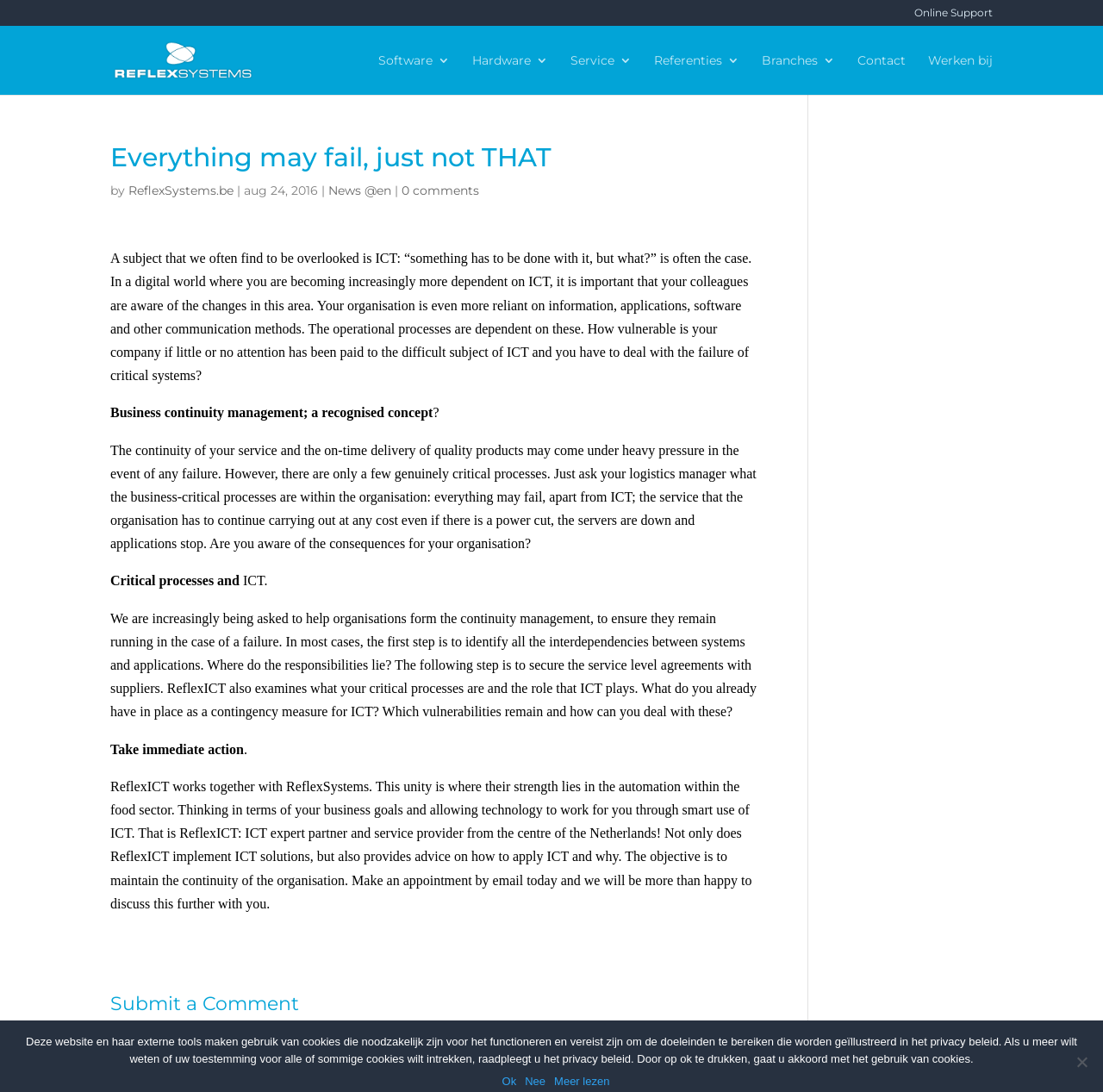Extract the main title from the webpage.

Everything may fail, just not THAT